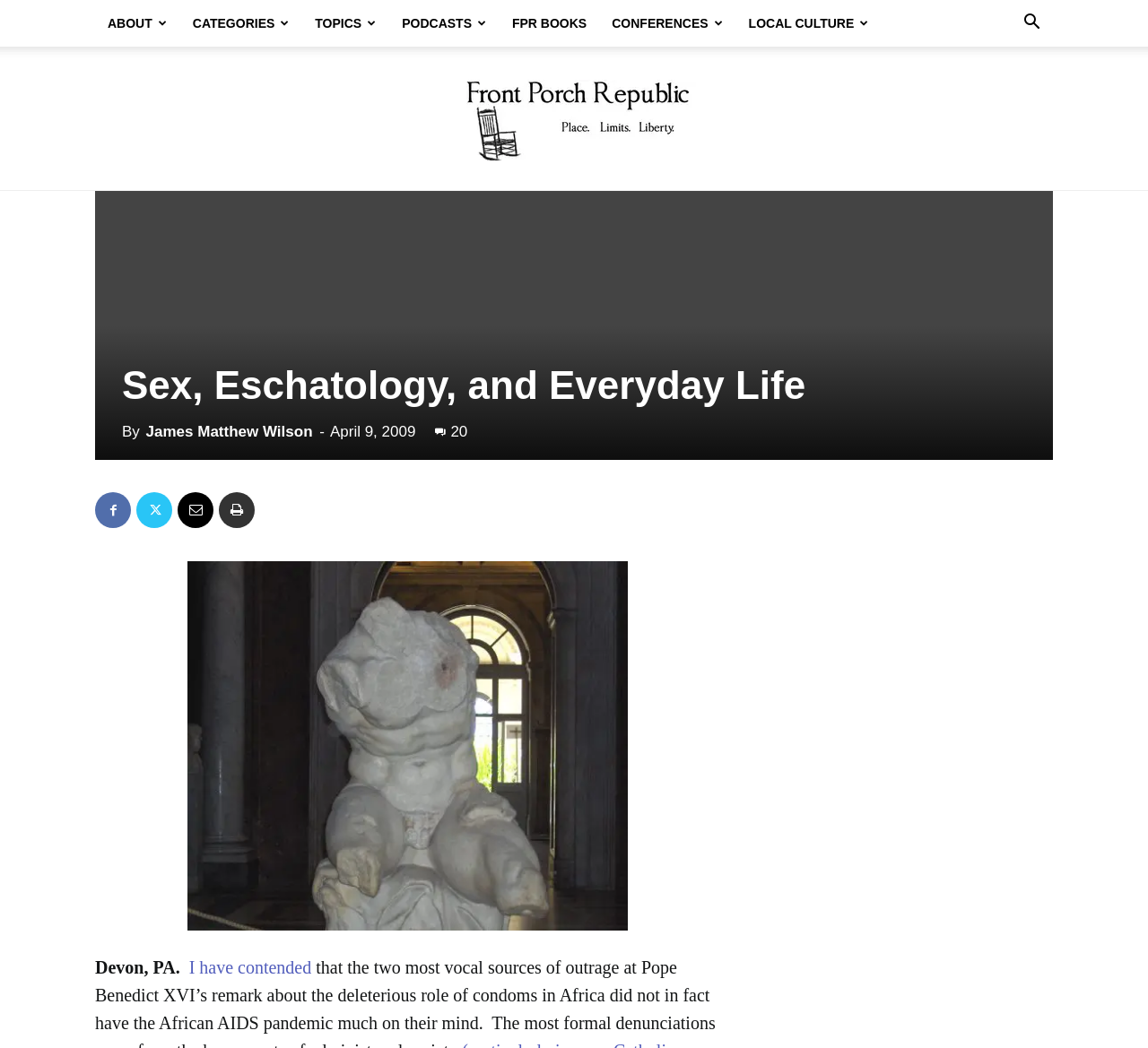Please provide a brief answer to the question using only one word or phrase: 
What is the name of the website?

Front Porch Republic